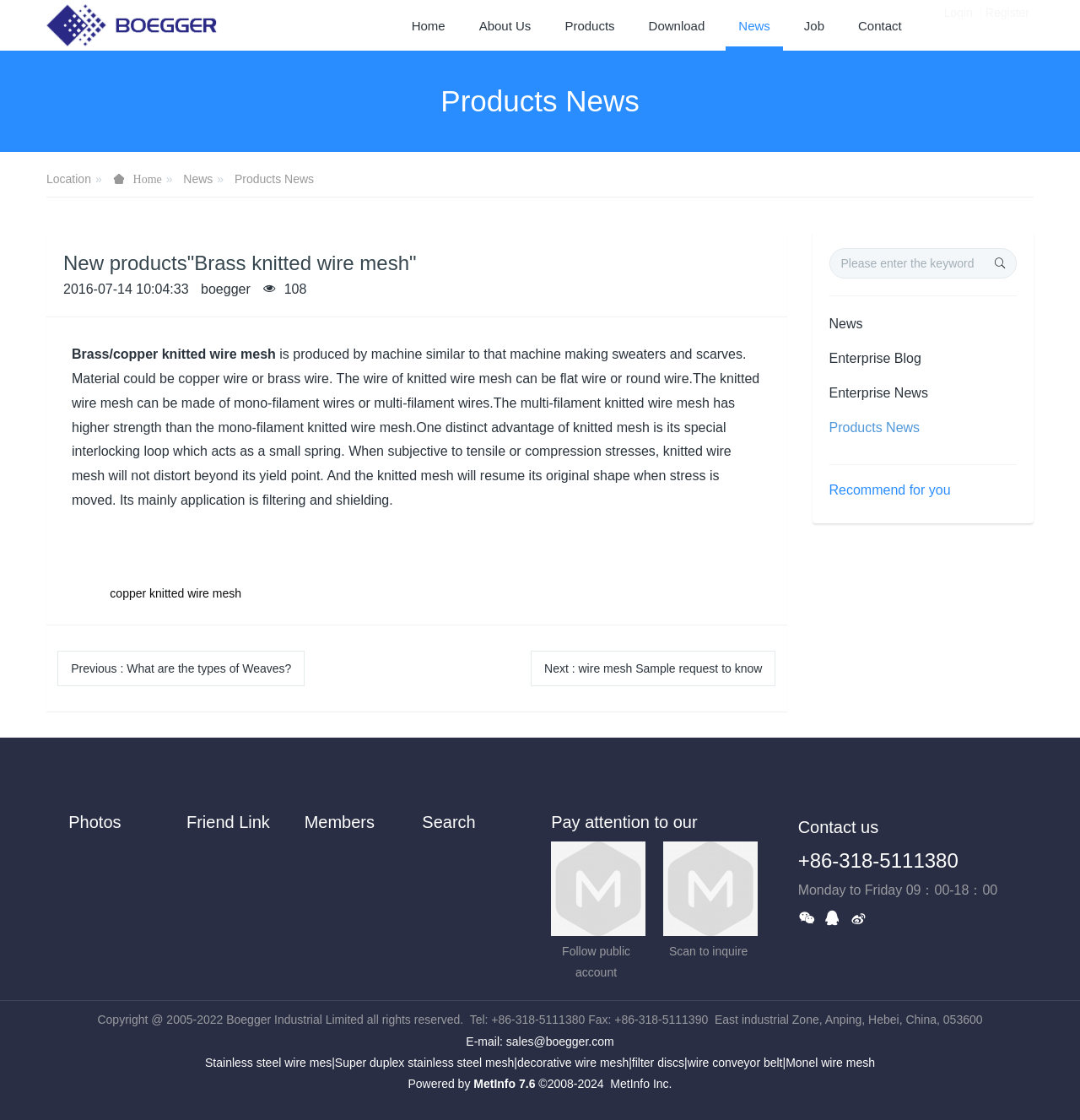Identify the bounding box coordinates of the section that should be clicked to achieve the task described: "Contact us via phone".

[0.739, 0.758, 0.887, 0.779]